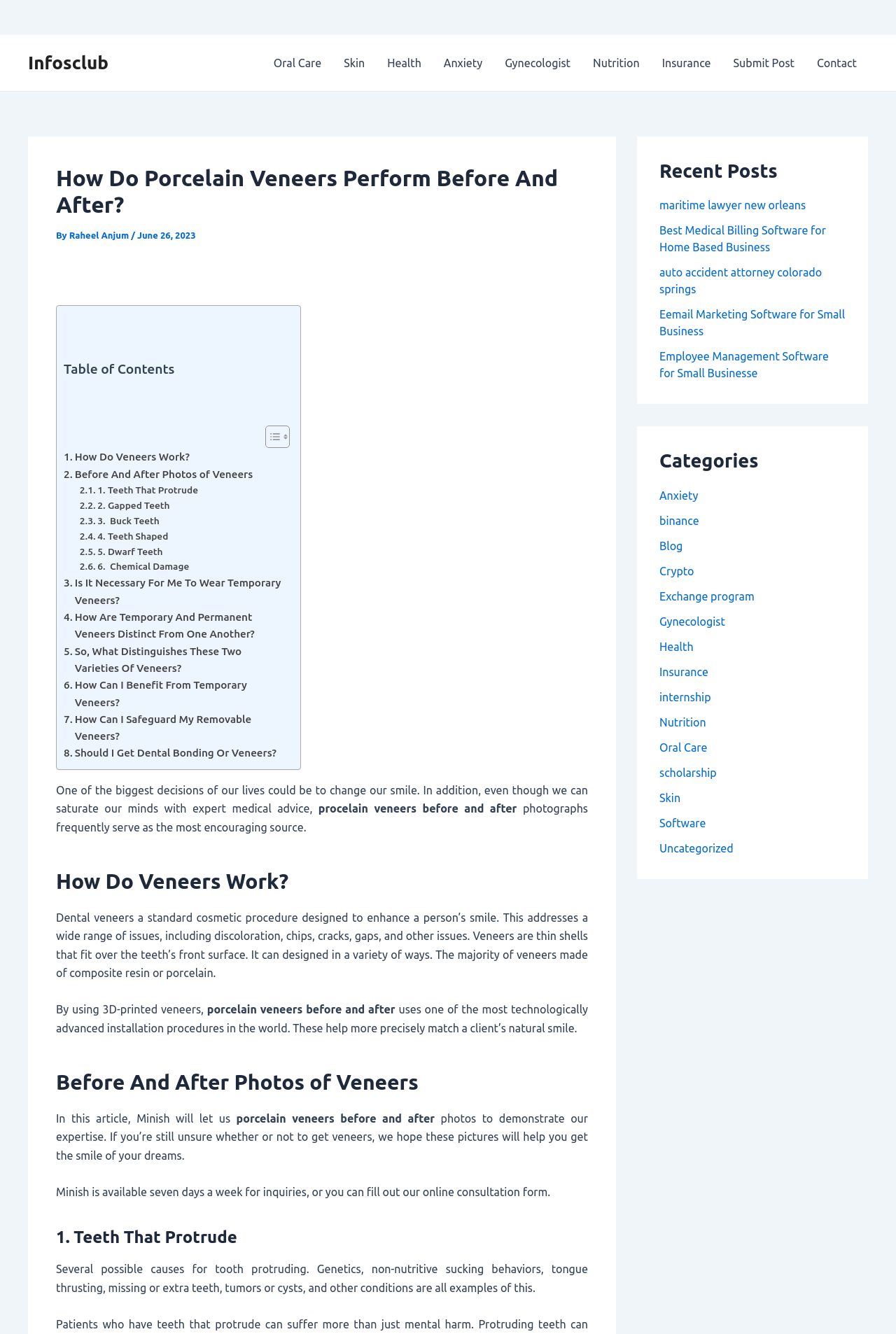Please find the bounding box for the UI component described as follows: "4. Teeth Shaped".

[0.089, 0.396, 0.188, 0.408]